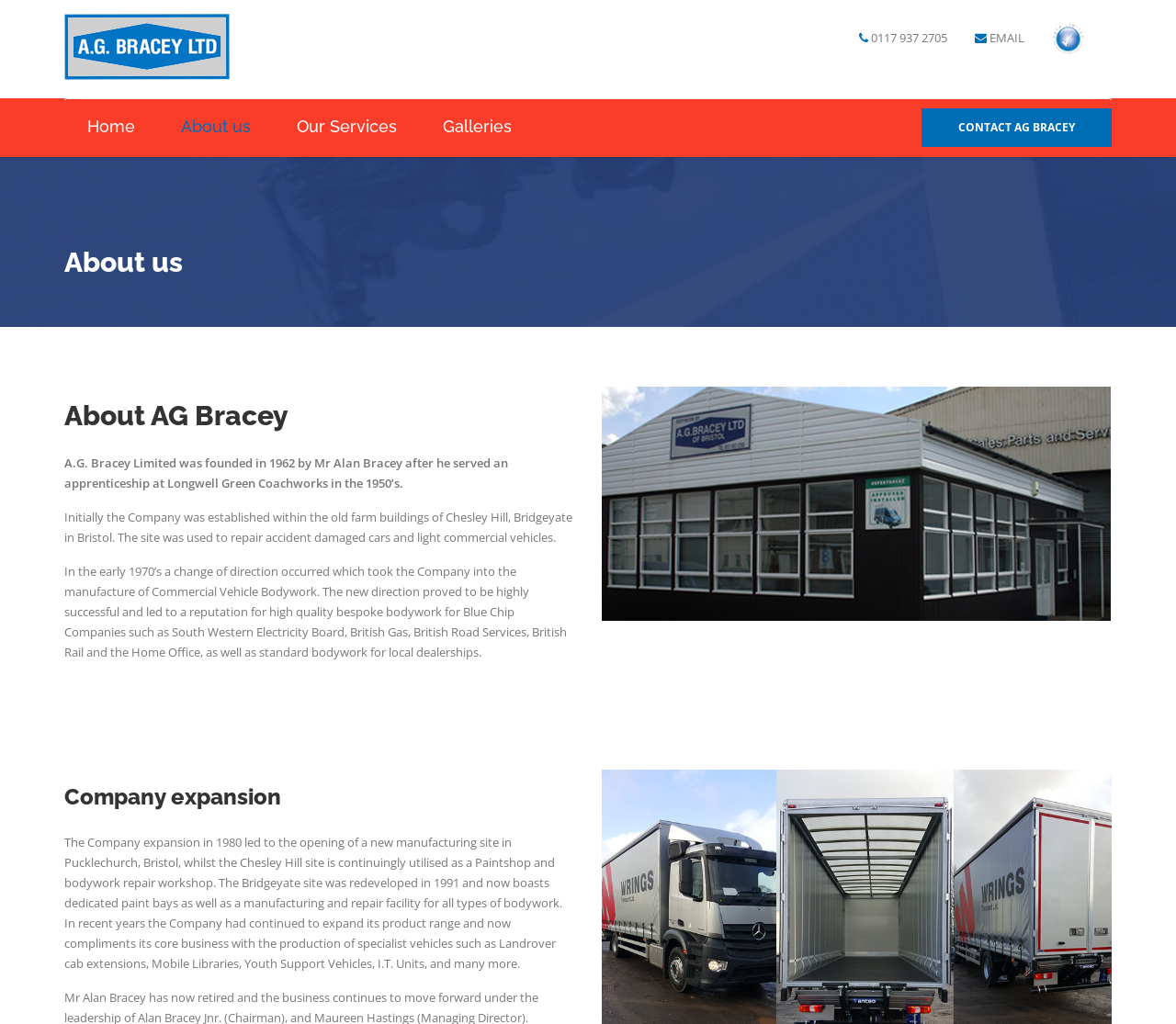Give a one-word or short-phrase answer to the following question: 
What is the purpose of the 'CONTACT AG BRACEY' link?

To contact the company